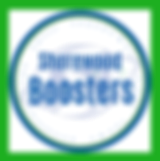Create a detailed narrative that captures the essence of the image.

The image features a vibrant logo for "Shorewood Boosters," encircled by a blue ring against a white background. The text "Shorewood Boosters" is prominently displayed in a bold, clear font, emphasizing the organization’s support for Shorewood High School. The logo is framed with a striking green border, enhancing its visibility and appeal. This branding symbolizes community dedication and pride, inviting engagement from locals and supporters alike.